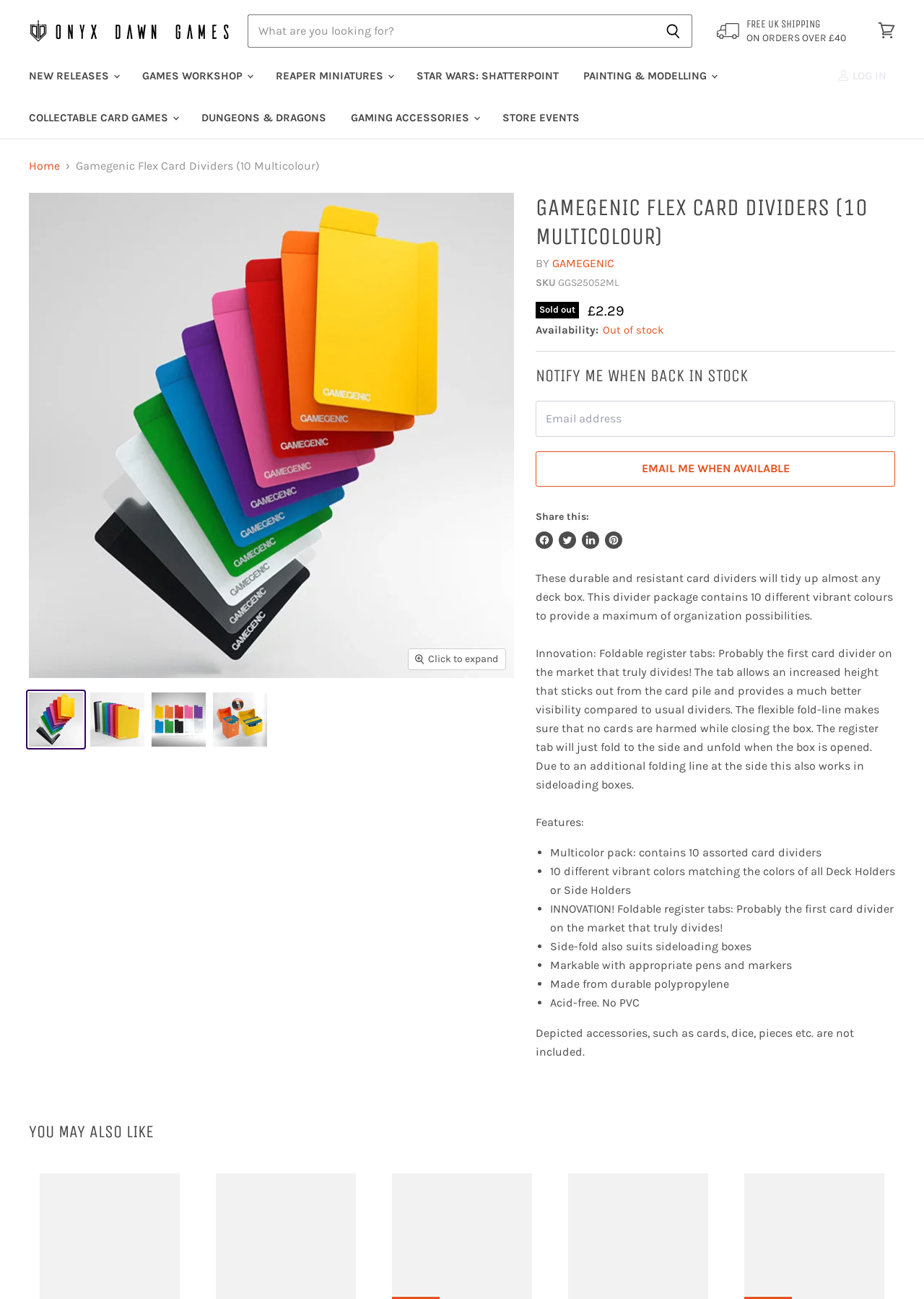What is the material of the card dividers?
From the screenshot, supply a one-word or short-phrase answer.

Durable polypropylene